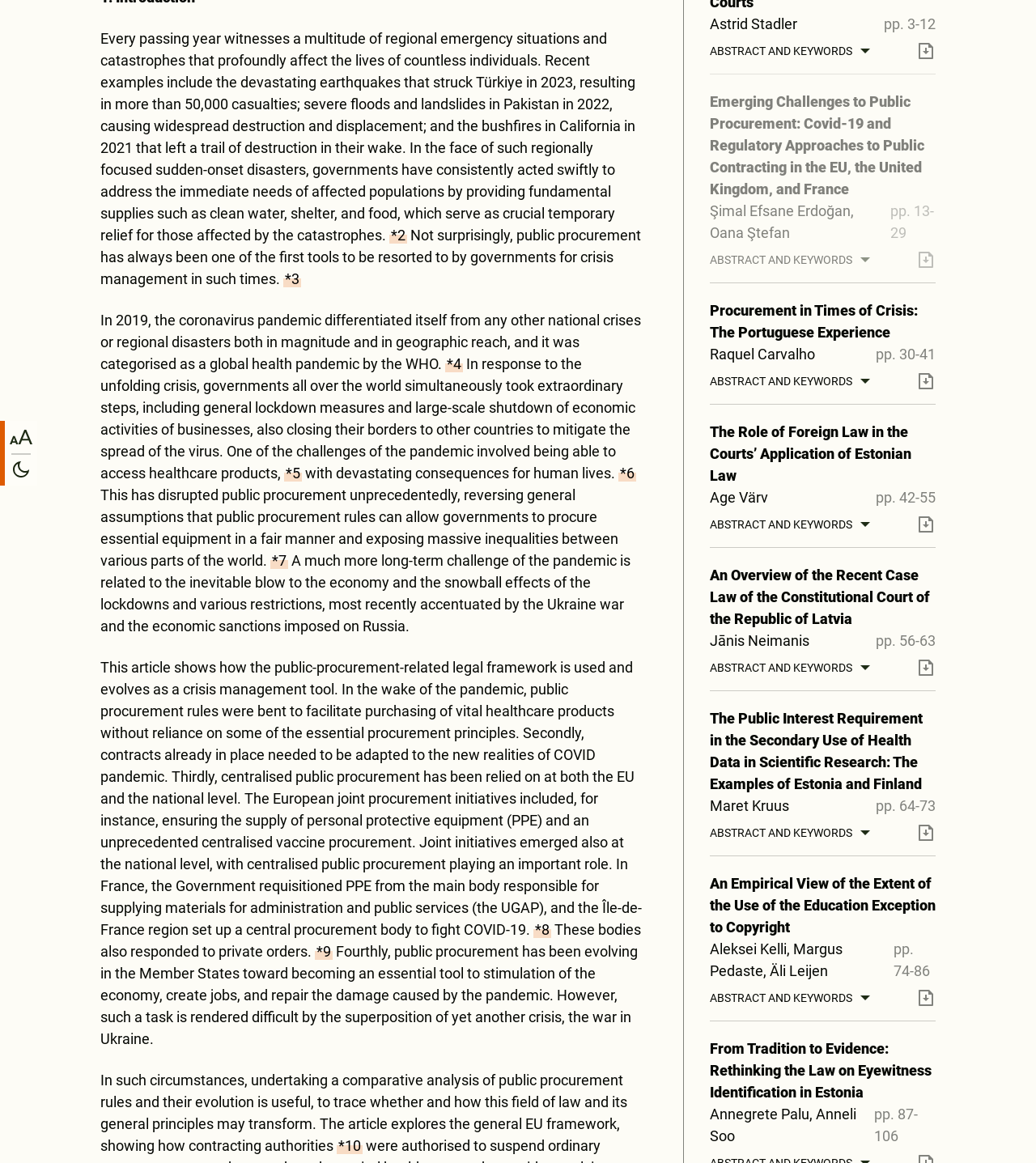Given the element description Abstract and keywords, predict the bounding box coordinates for the UI element in the webpage screenshot. The format should be (top-left x, top-left y, bottom-right x, bottom-right y), and the values should be between 0 and 1.

[0.685, 0.566, 0.845, 0.583]